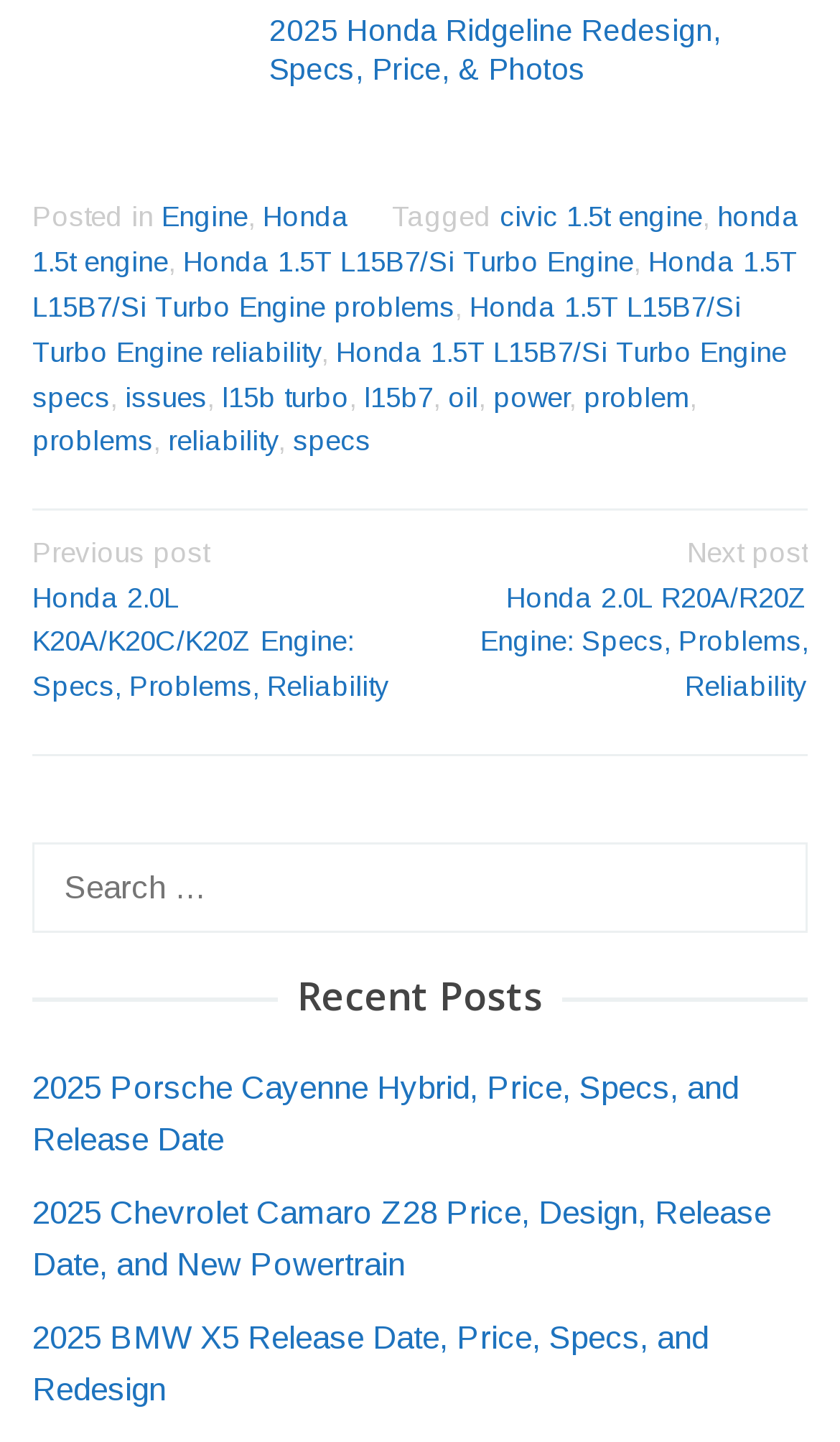Extract the bounding box coordinates for the UI element described by the text: "reliability". The coordinates should be in the form of [left, top, right, bottom] with values between 0 and 1.

[0.2, 0.295, 0.331, 0.317]